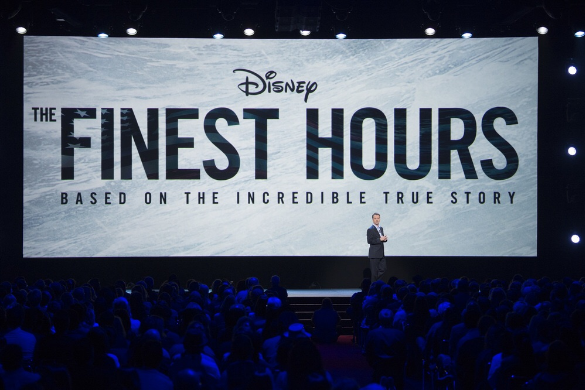Offer a detailed explanation of what is depicted in the image.

The image captures a vibrant scene from a promotional event for Disney’s film "The Finest Hours." In the foreground, a speaker stands confidently on stage, addressing a captivated audience that fills the seats in front of him. Behind him, a large screen prominently displays the film's title, "THE FINEST HOURS," highlighted against a backdrop that suggests turbulent ocean waters. The words "BASED ON THE INCREDIBLE TRUE STORY" further emphasize the film’s dramatic and factual basis, inviting intrigue. This event showcases the film's anticipation while underscoring Disney's reputation for stunning cinematic storytelling.